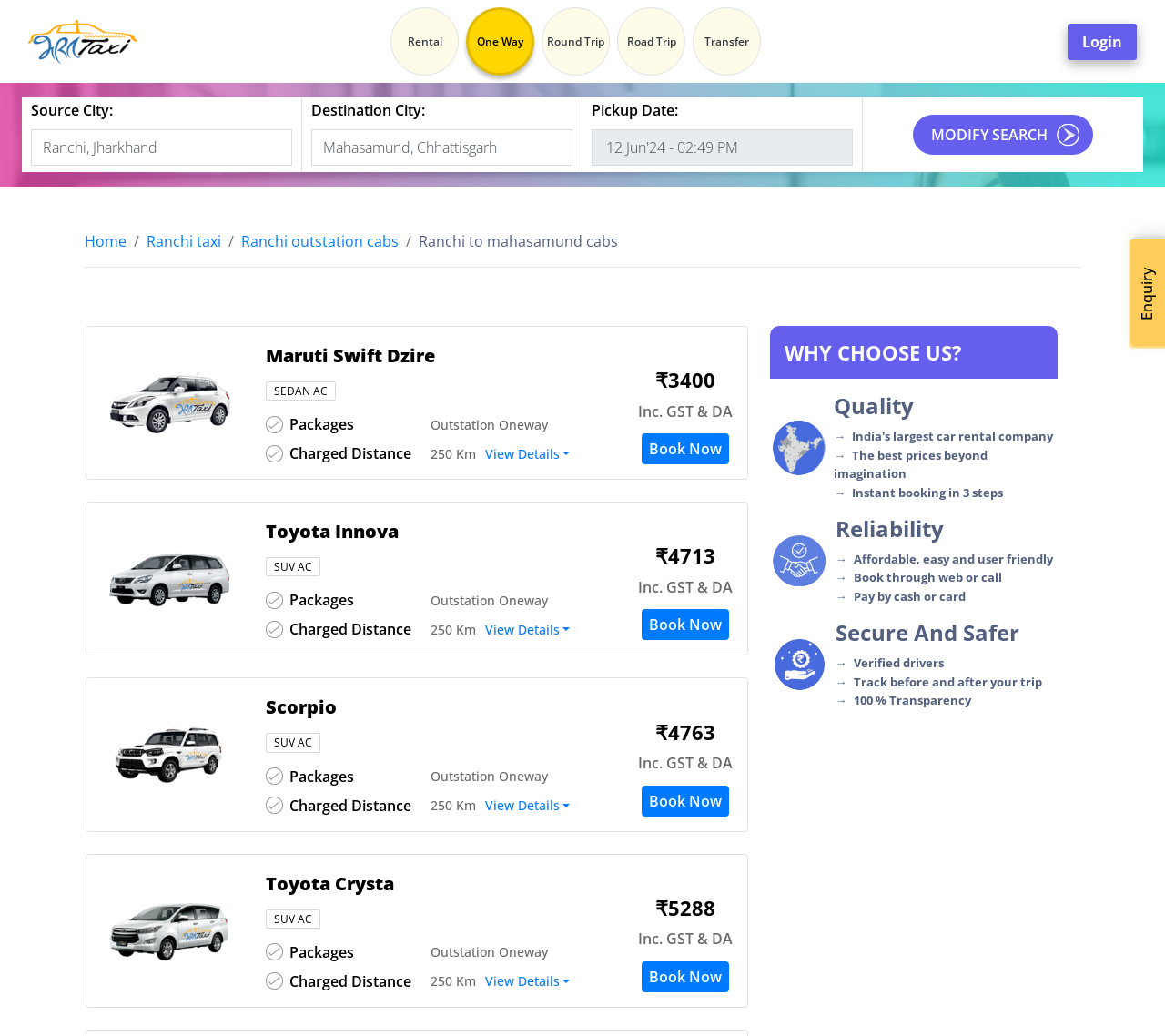Identify the bounding box coordinates for the element you need to click to achieve the following task: "Visit the Centre for Genomic Regulation website". The coordinates must be four float values ranging from 0 to 1, formatted as [left, top, right, bottom].

None